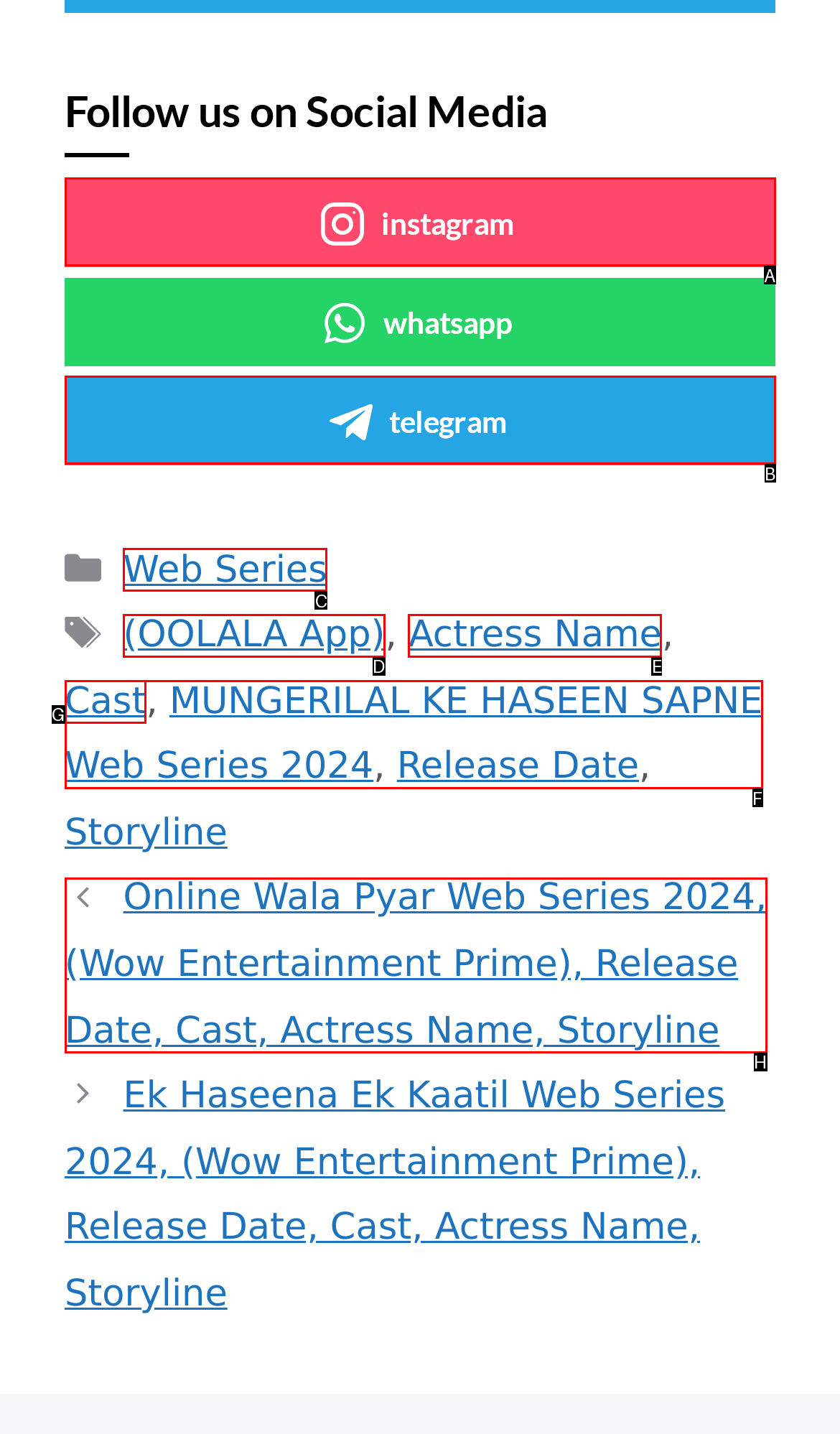Refer to the element description: (OOLALA App) and identify the matching HTML element. State your answer with the appropriate letter.

D